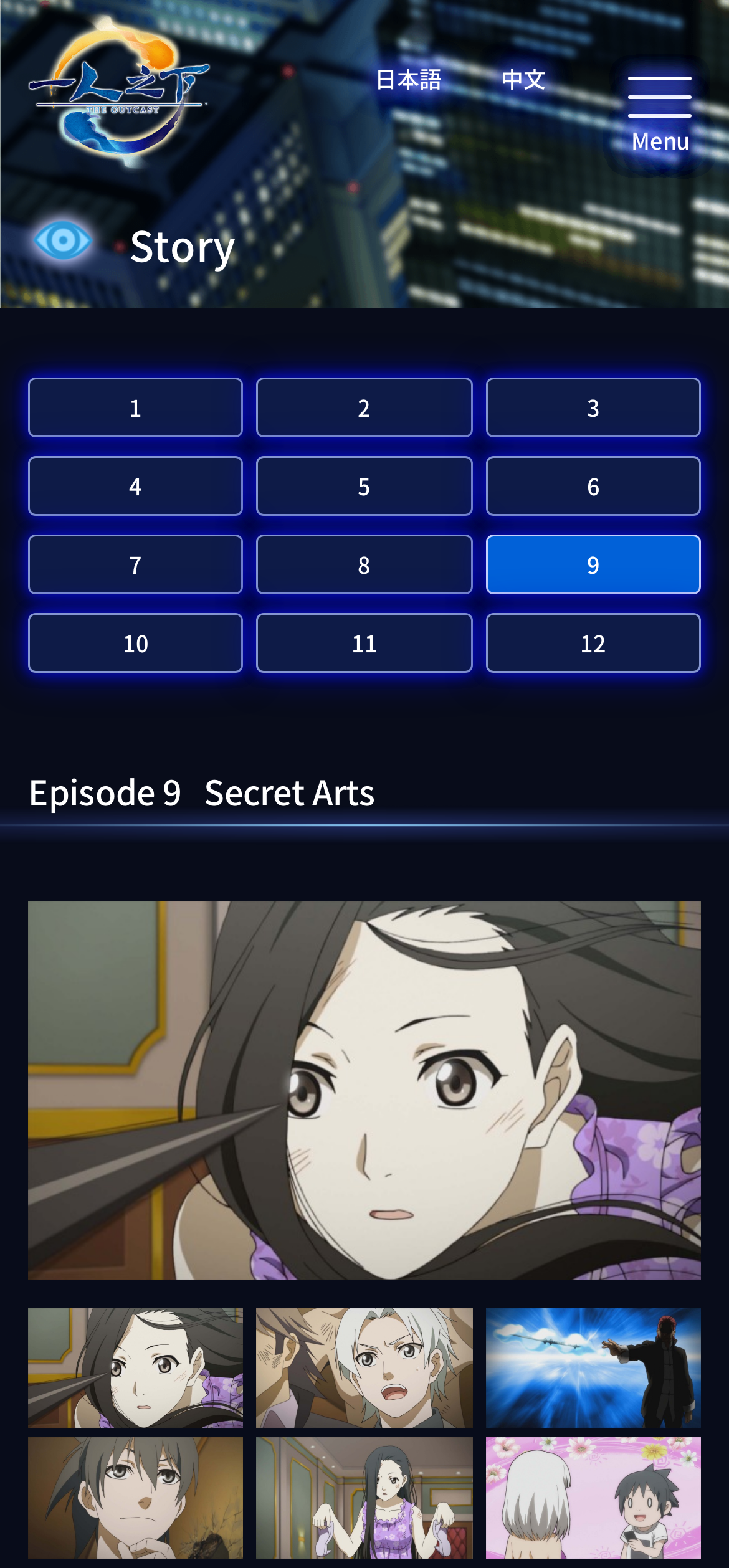Offer a detailed explanation of the webpage layout and contents.

This webpage is the official website for the TV anime "一人之下 the outcast". At the top left, there is a link to the anime's title, accompanied by an image with the same title. Below this, there are three language options: Japanese, Chinese, and a "Menu" link, all aligned horizontally.

On the left side of the page, there is a list of episode links, numbered from 1 to 12, stacked vertically. Each episode link is positioned below the previous one.

On the right side of the page, there is a heading that reads "Episode 9  Secret Arts". Below this heading, there is a large image that takes up most of the page's width. The image is labeled as "image09".

At the bottom of the page, there are three rows of links, each containing three links with the same image labeled as "image09". These links are positioned below the large image and are aligned horizontally in each row.